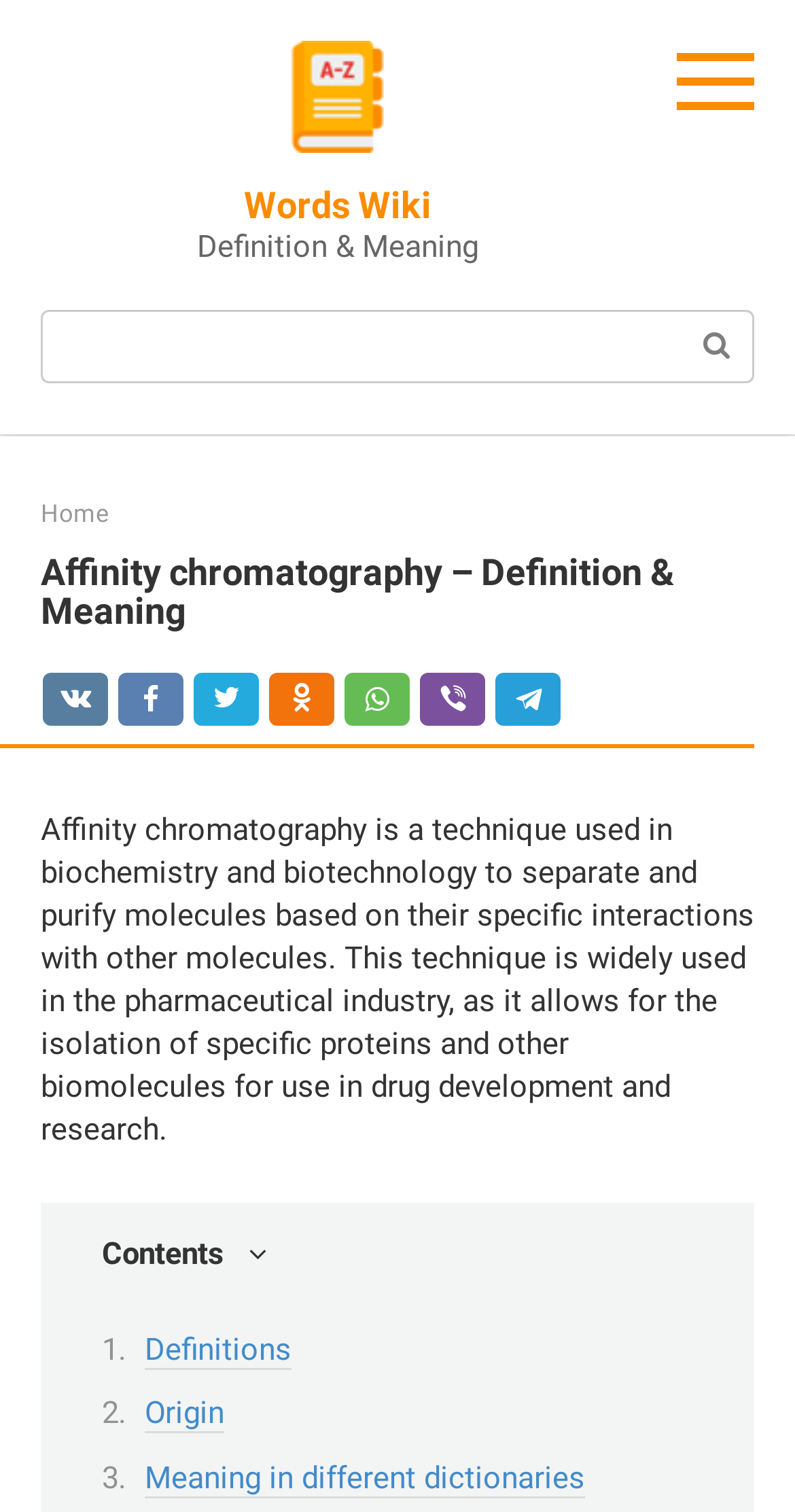What is the topic of the webpage?
Please utilize the information in the image to give a detailed response to the question.

The webpage is focused on the topic of affinity chromatography, as indicated by the heading 'Affinity chromatography – Definition & Meaning' and the detailed description of the technique provided on the webpage.